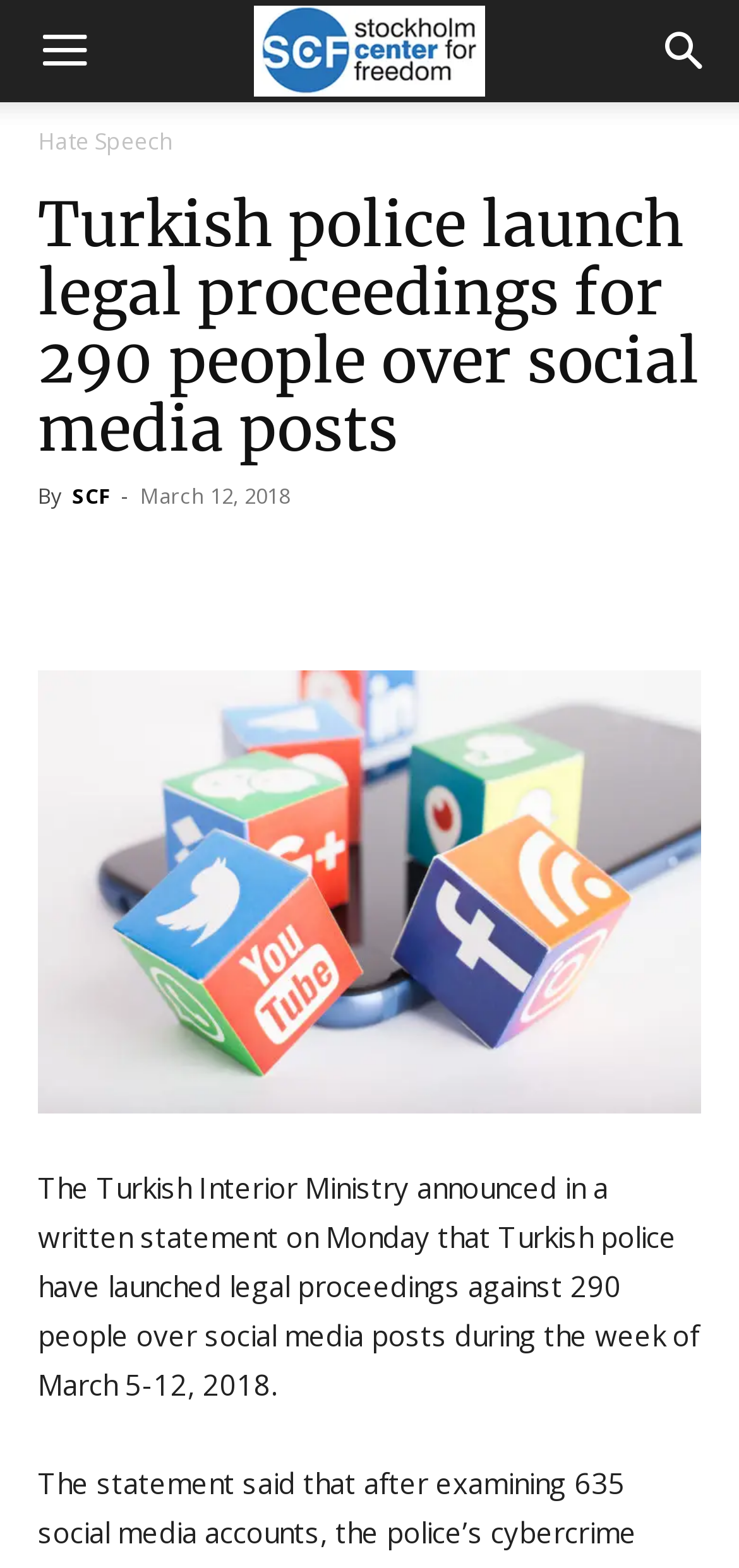How many people are facing legal proceedings? Based on the image, give a response in one word or a short phrase.

290